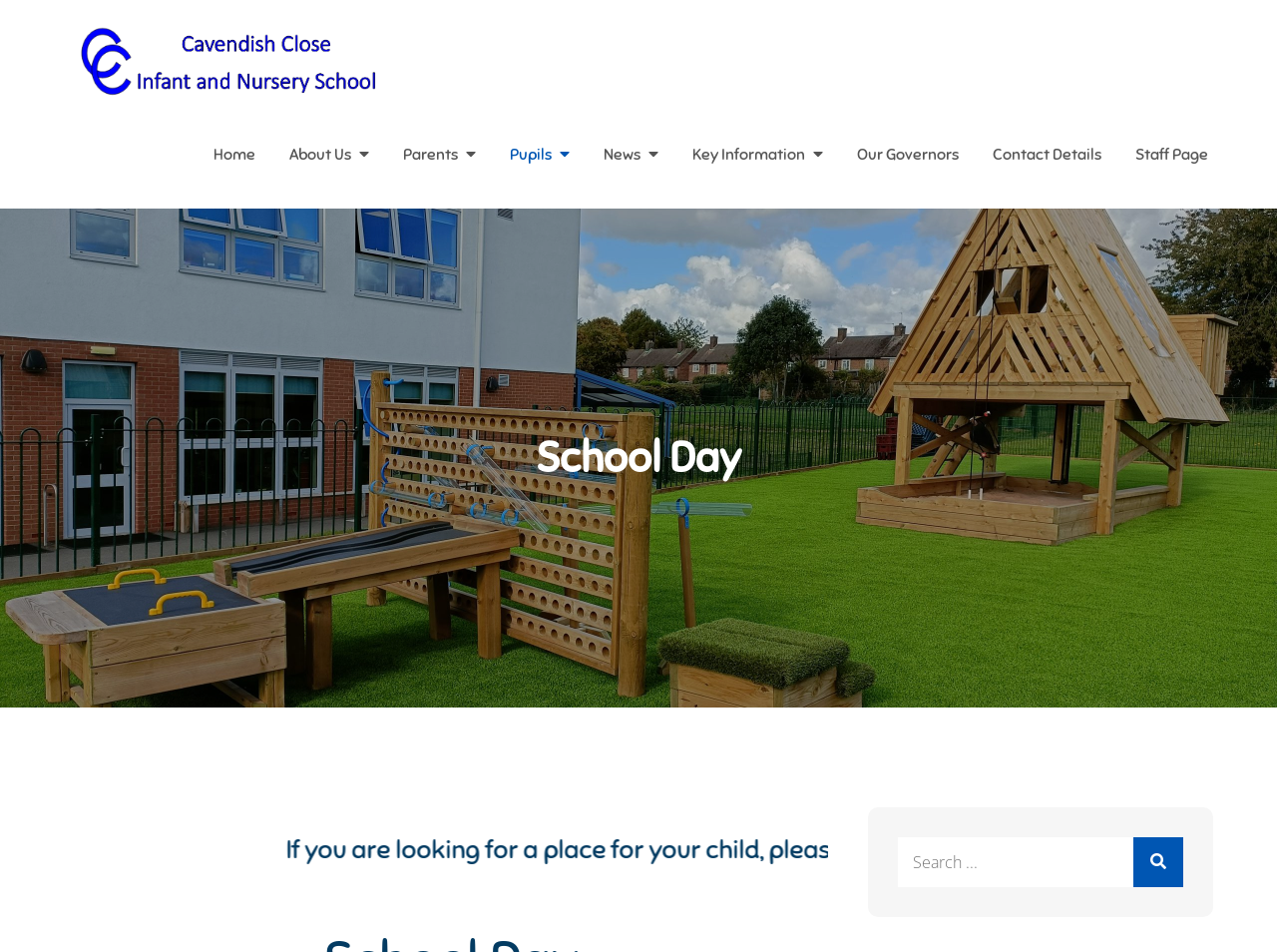Examine the screenshot and answer the question in as much detail as possible: What is the purpose of the search box?

The search box is located at the bottom of the webpage, and it has a placeholder text 'Search for:' and a magnifying glass icon, indicating that it is used to search for content within the website.